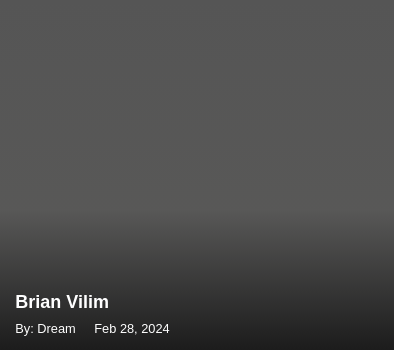Generate a complete and detailed caption for the image.

The image features Brian Vilim, prominently displayed with his name featured in bold text. Below his name, there is a credit line that reads "By: Dream" followed by the date "Feb 28, 2024." The overall design of the image appears sleek and modern, suggesting it may be part of a profile or promotional content aimed at highlighting Vilim's work or contributions, particularly around that date. The background is subtle, ensuring that the focus remains on the text and the individual's name.